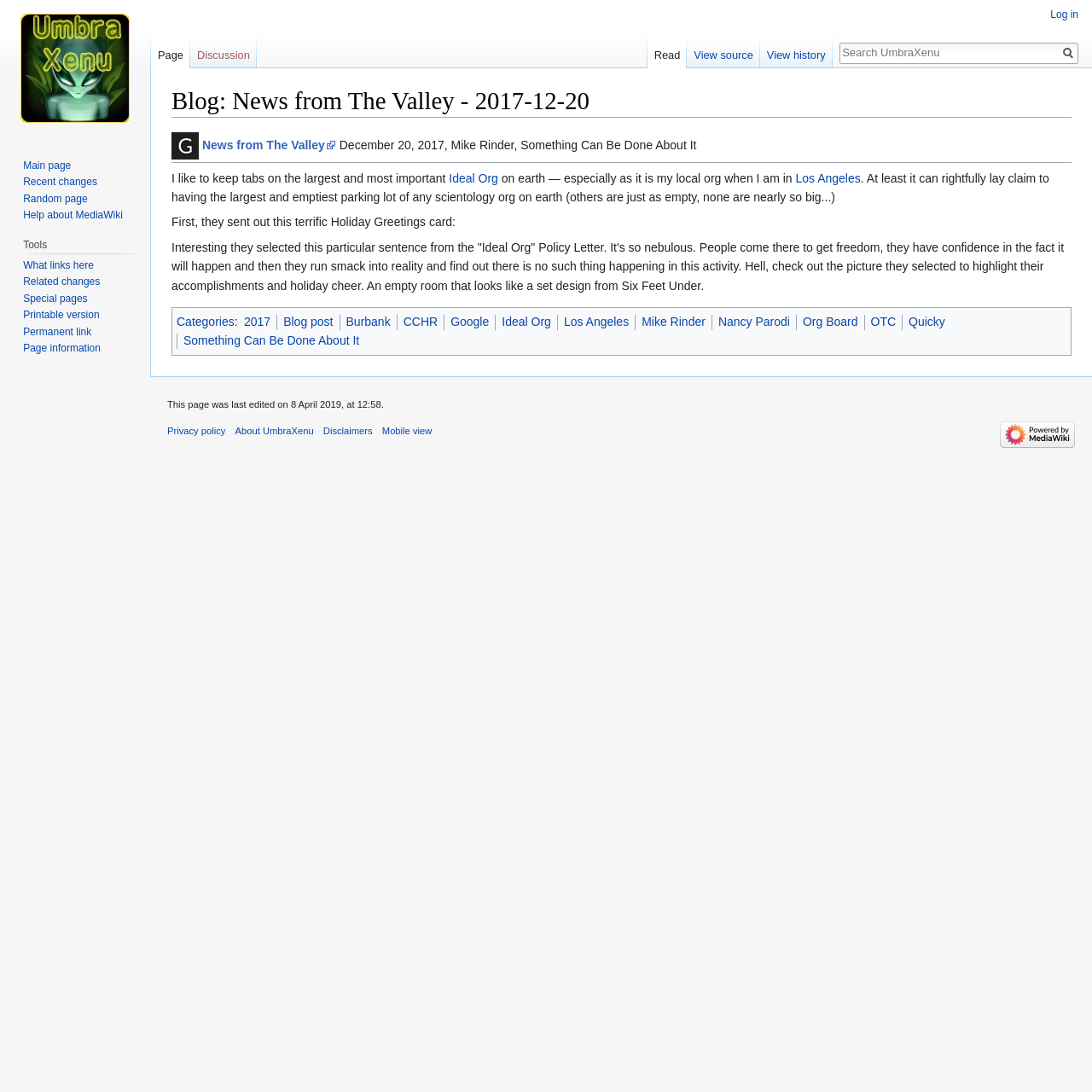Answer the question using only one word or a concise phrase: What is the date of the blog post?

December 20, 2017